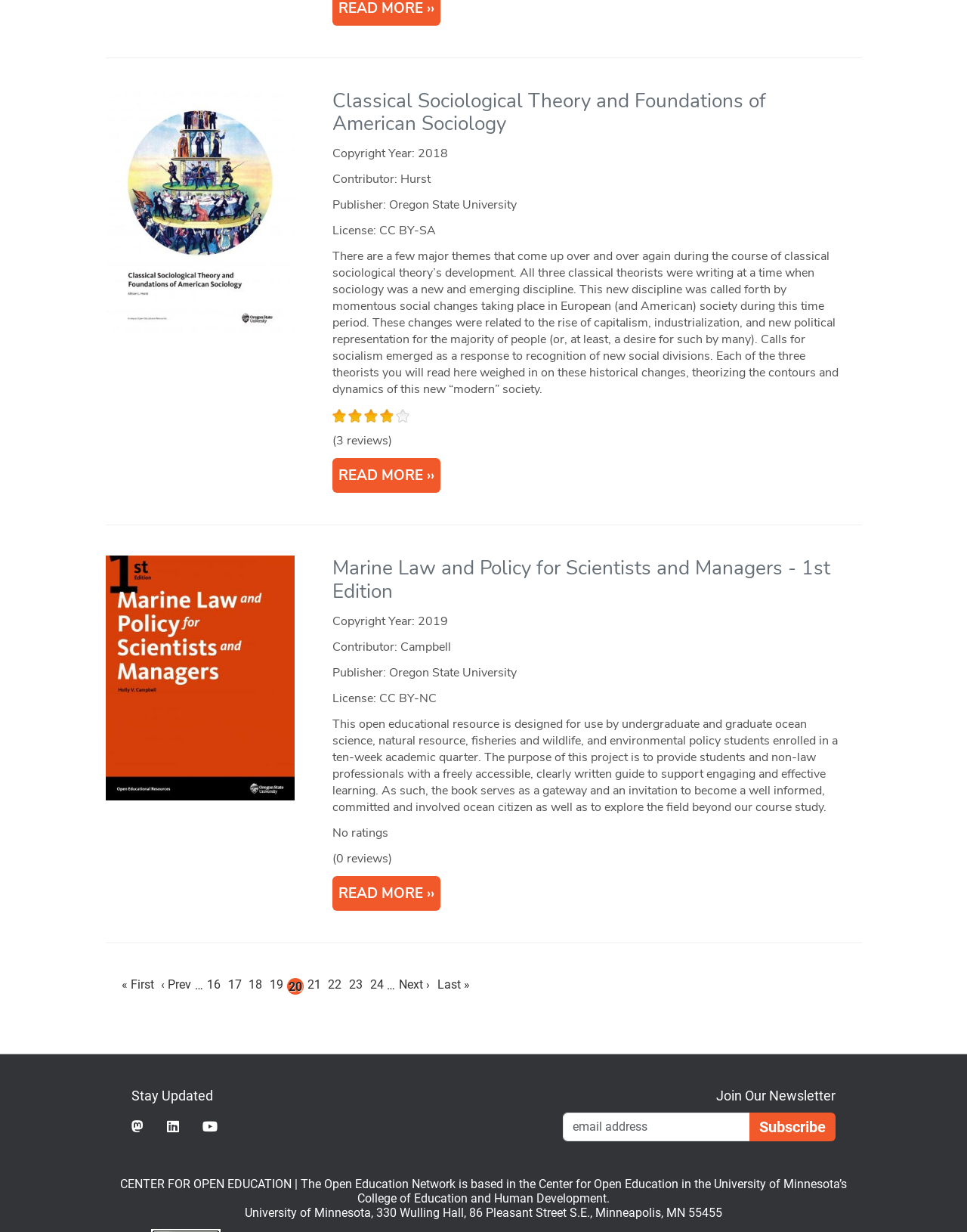Please locate the bounding box coordinates of the element's region that needs to be clicked to follow the instruction: "Search for something". The bounding box coordinates should be provided as four float numbers between 0 and 1, i.e., [left, top, right, bottom].

None